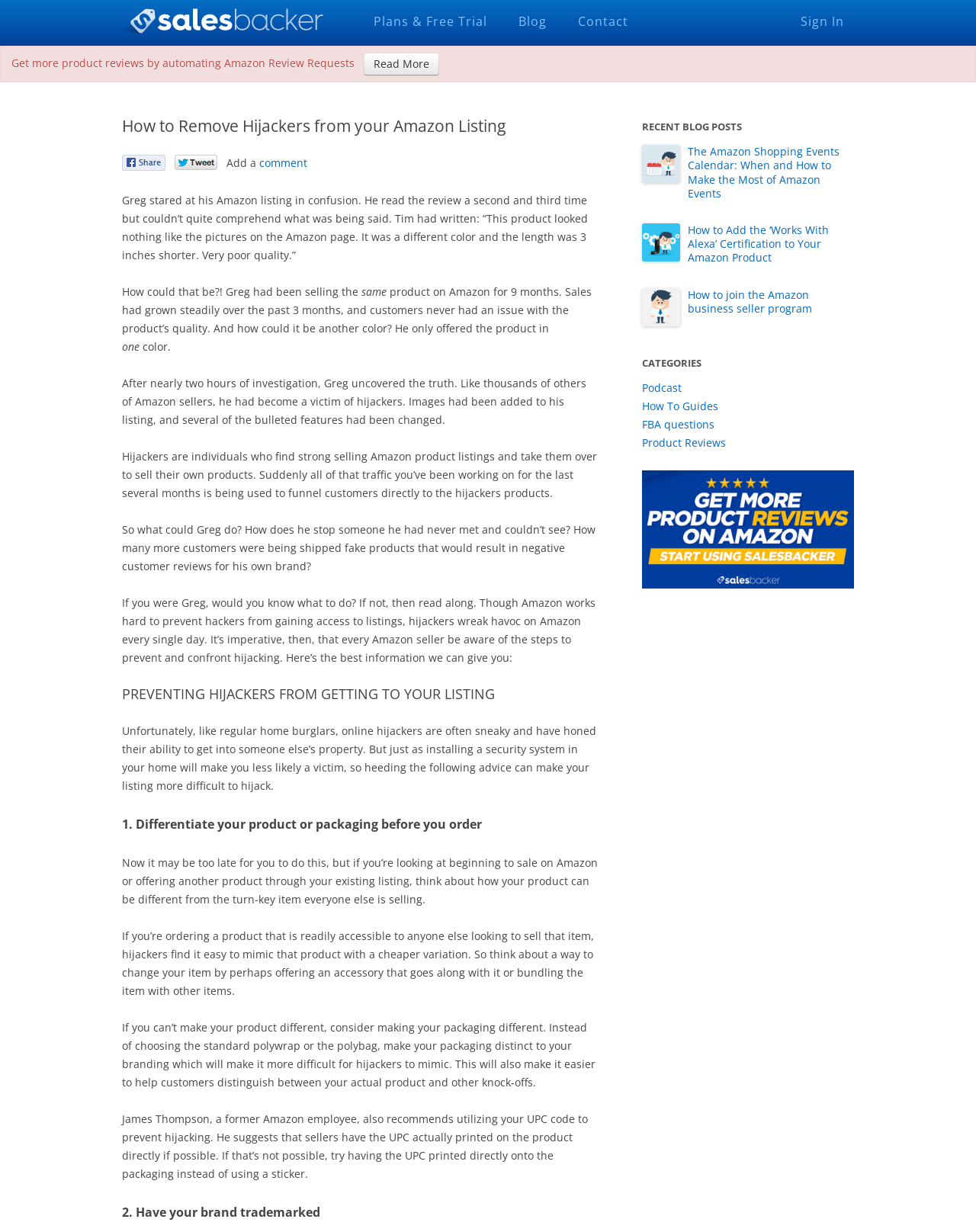What is the main topic of this webpage?
Please answer the question with as much detail as possible using the screenshot.

Based on the webpage content, it appears that the main topic is about removing hijackers from Amazon listings, as indicated by the heading 'How to Remove Hijackers from your Amazon Listing' and the subsequent text discussing the issue of hijackers on Amazon.